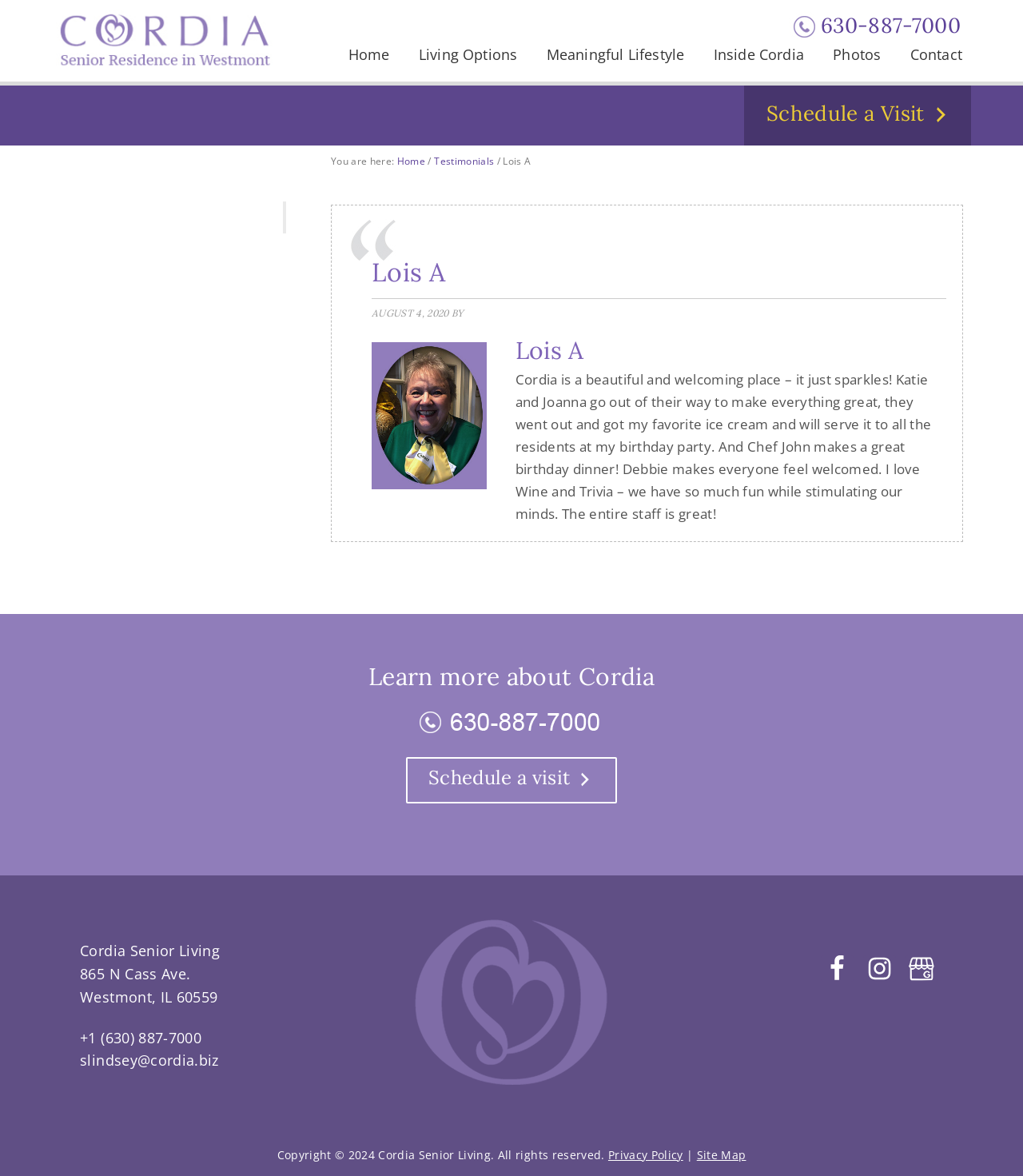Can you identify the bounding box coordinates of the clickable region needed to carry out this instruction: 'Go to the 'Living Options' page'? The coordinates should be four float numbers within the range of 0 to 1, stated as [left, top, right, bottom].

[0.397, 0.039, 0.518, 0.063]